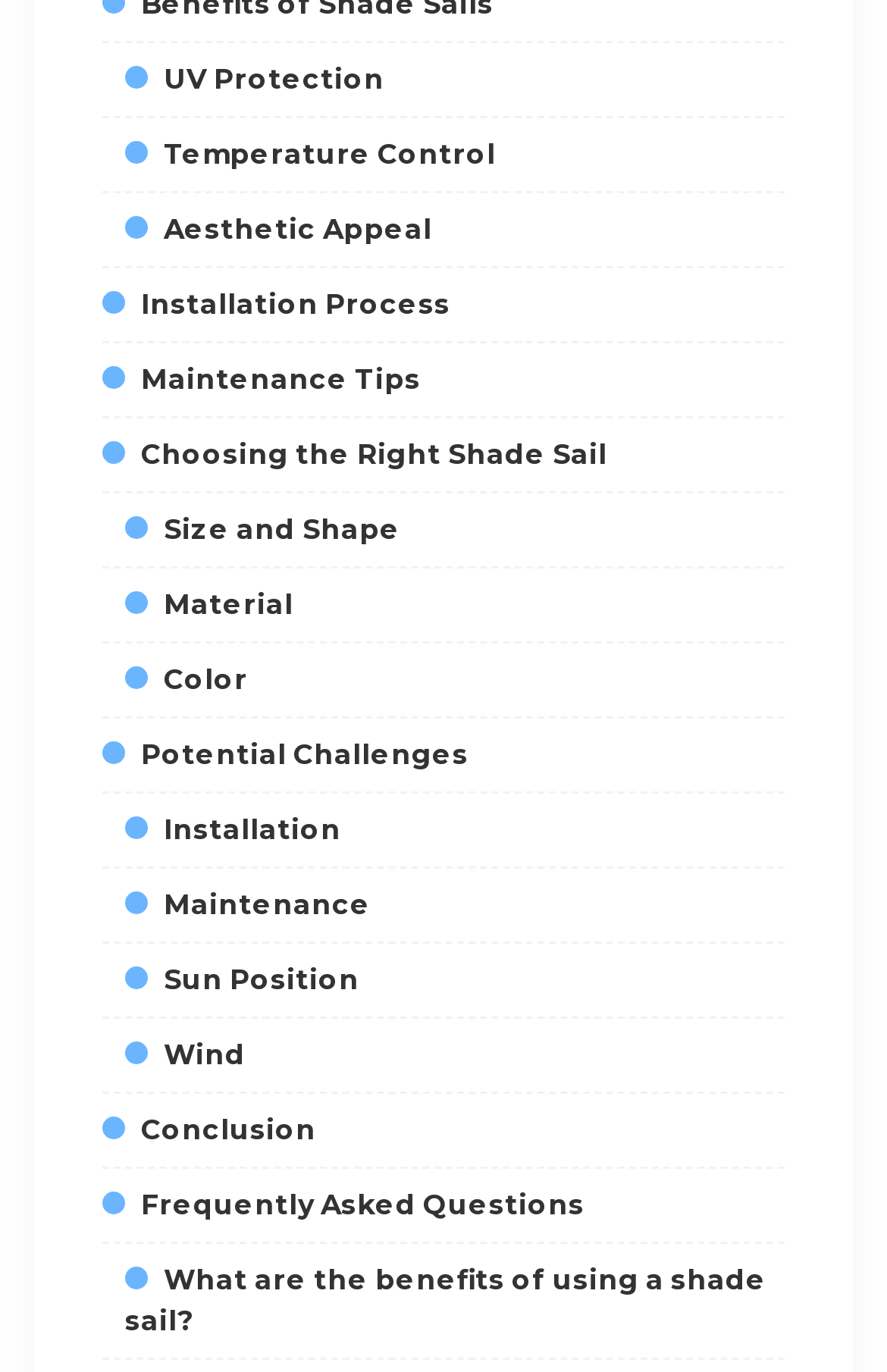Respond to the following question using a concise word or phrase: 
What is the topic of the last link?

FAQ